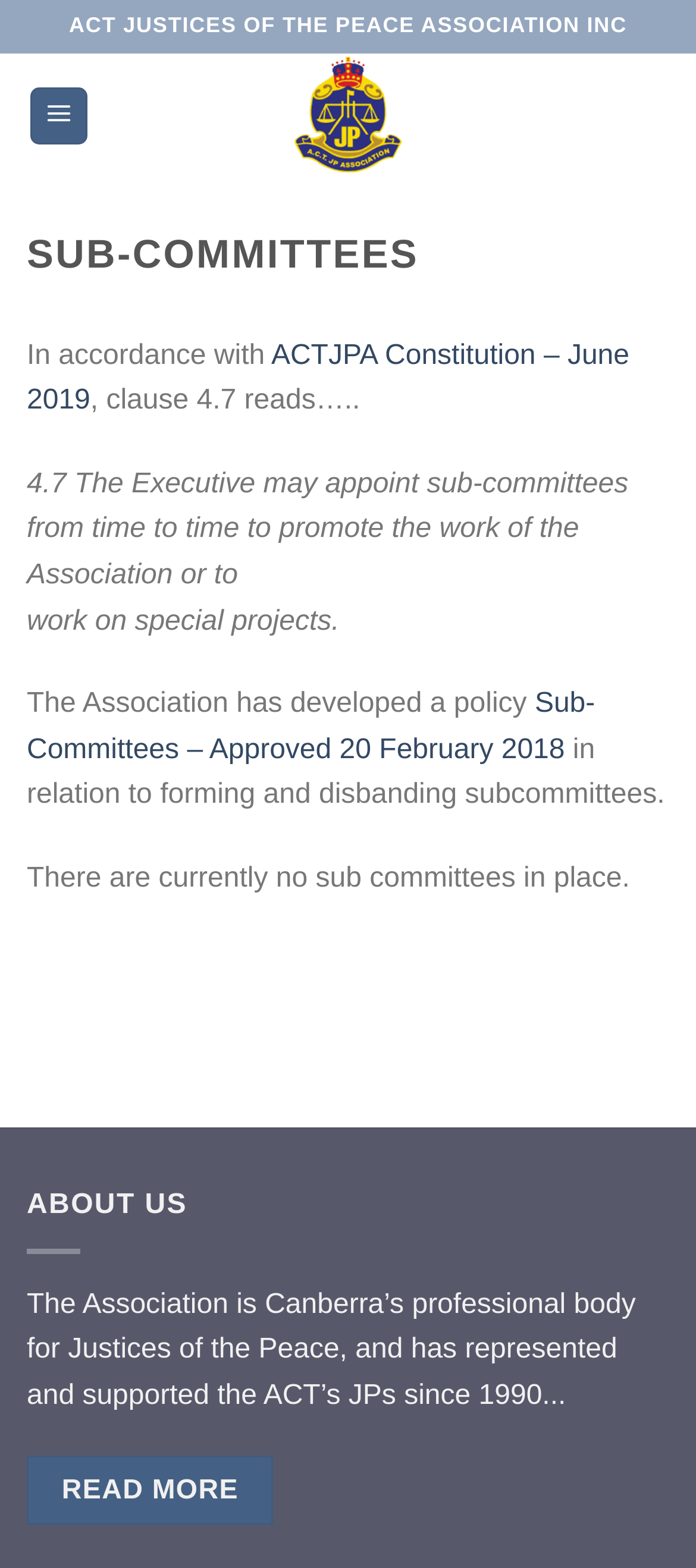How long has the Association represented and supported JPs?
Please give a detailed and thorough answer to the question, covering all relevant points.

The webpage states that the Association is Canberra’s professional body for Justices of the Peace, and has represented and supported the ACT’s JPs since 1990.